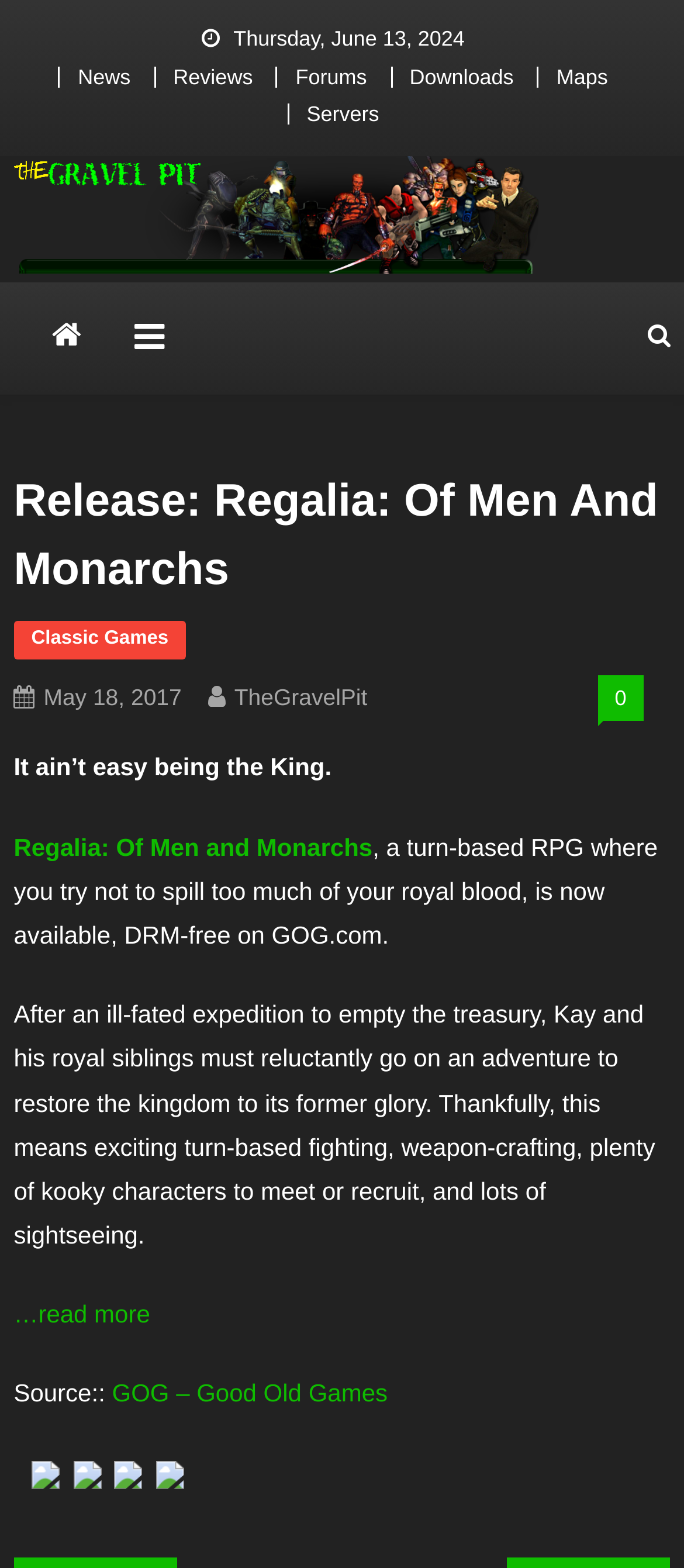What type of fighting is mentioned in the article?
Please provide a detailed and thorough answer to the question.

According to the article, the game 'Regalia: Of Men and Monarchs' features exciting turn-based fighting, which is one of the gameplay elements mentioned.